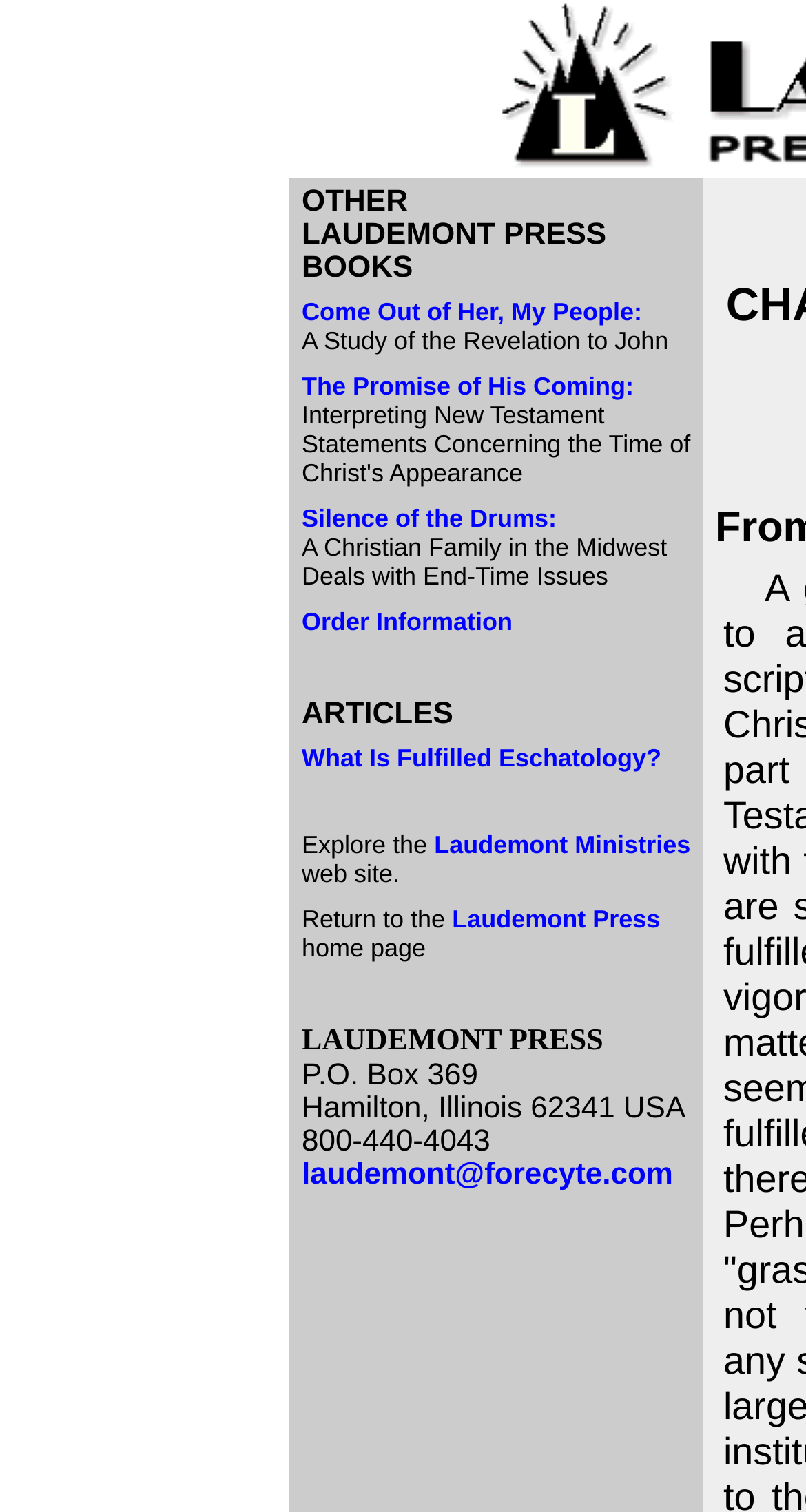Identify the bounding box of the HTML element described as: "Laudemont Ministries".

[0.539, 0.549, 0.857, 0.568]